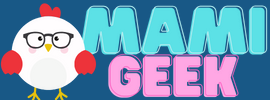Provide a brief response to the question below using a single word or phrase: 
What is the character wearing?

Glasses